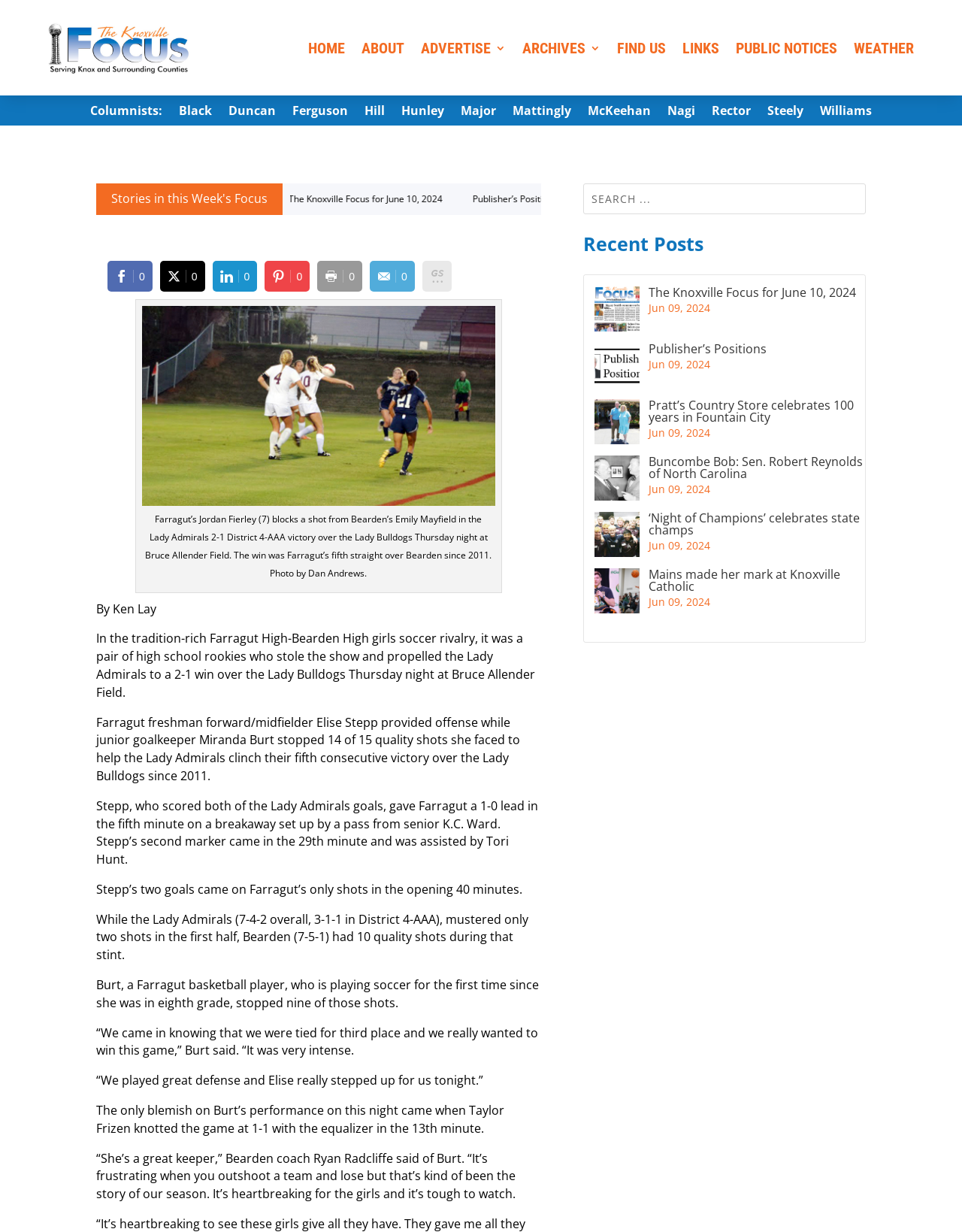What is the name of the team that Farragut played against?
Carefully analyze the image and provide a thorough answer to the question.

The article mentions 'Farragut High-Bearden High girls soccer rivalry', which indicates that Bearden is the team that Farragut played against.